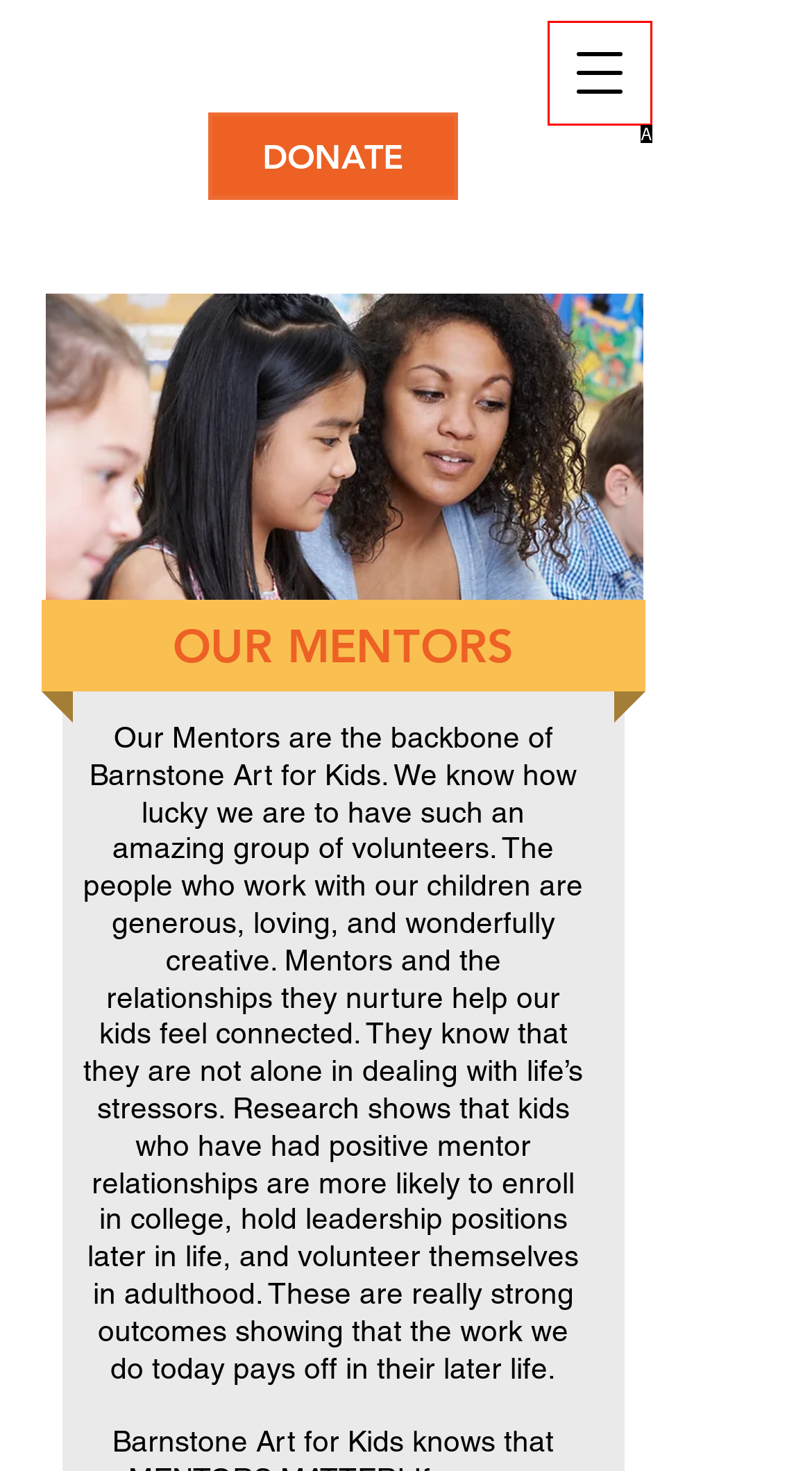Select the letter from the given choices that aligns best with the description: parent_node: DONATE aria-label="Open navigation menu". Reply with the specific letter only.

A